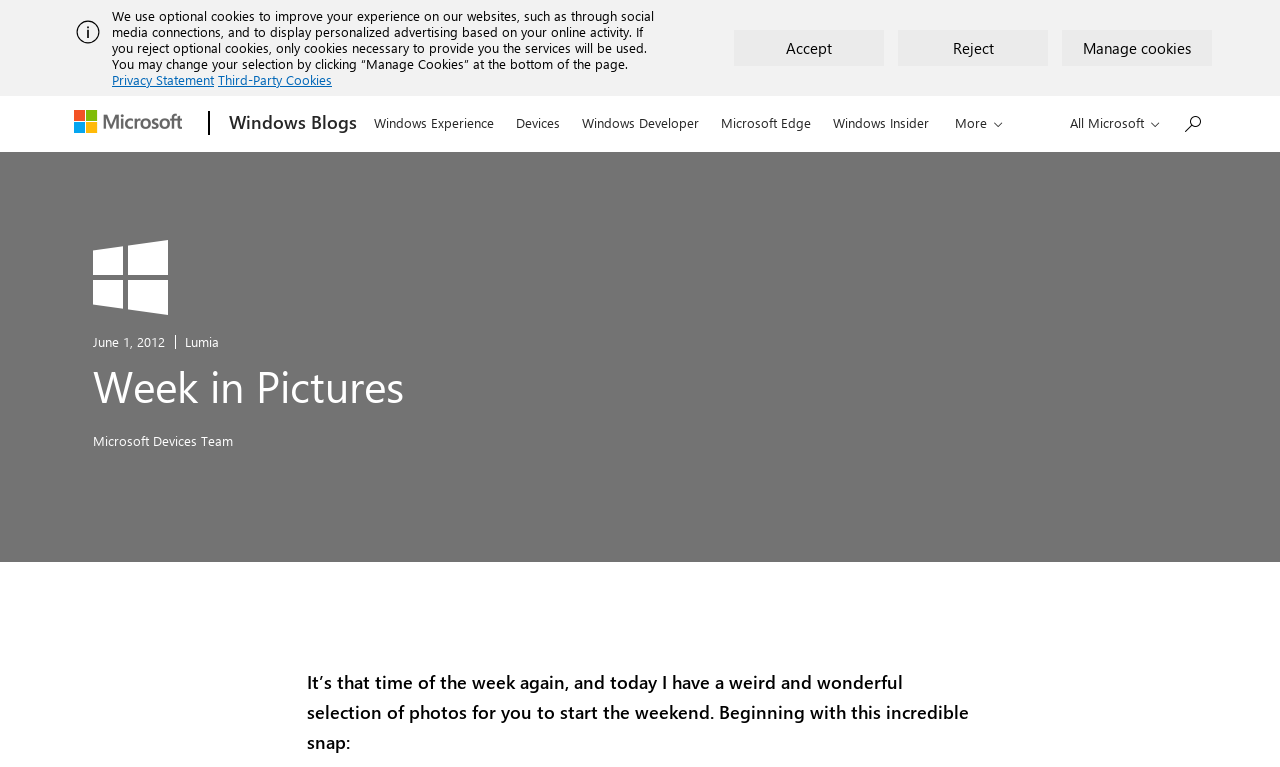Identify the bounding box coordinates of the clickable region required to complete the instruction: "Read Week in Pictures". The coordinates should be given as four float numbers within the range of 0 and 1, i.e., [left, top, right, bottom].

[0.073, 0.475, 0.437, 0.532]